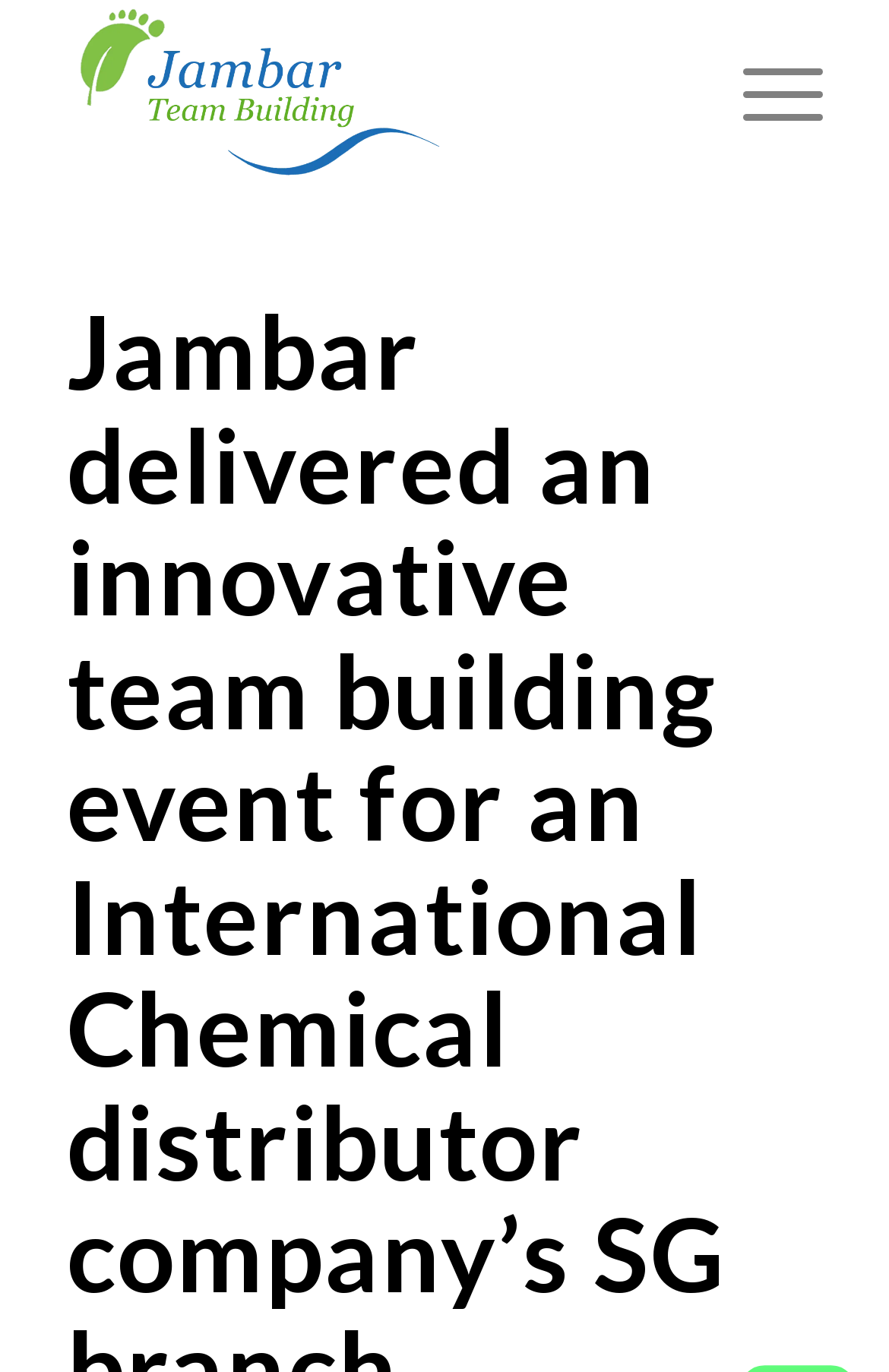Determine the heading of the webpage and extract its text content.

Jambar delivered an innovative team building event for an International Chemical distributor company’s SG branch